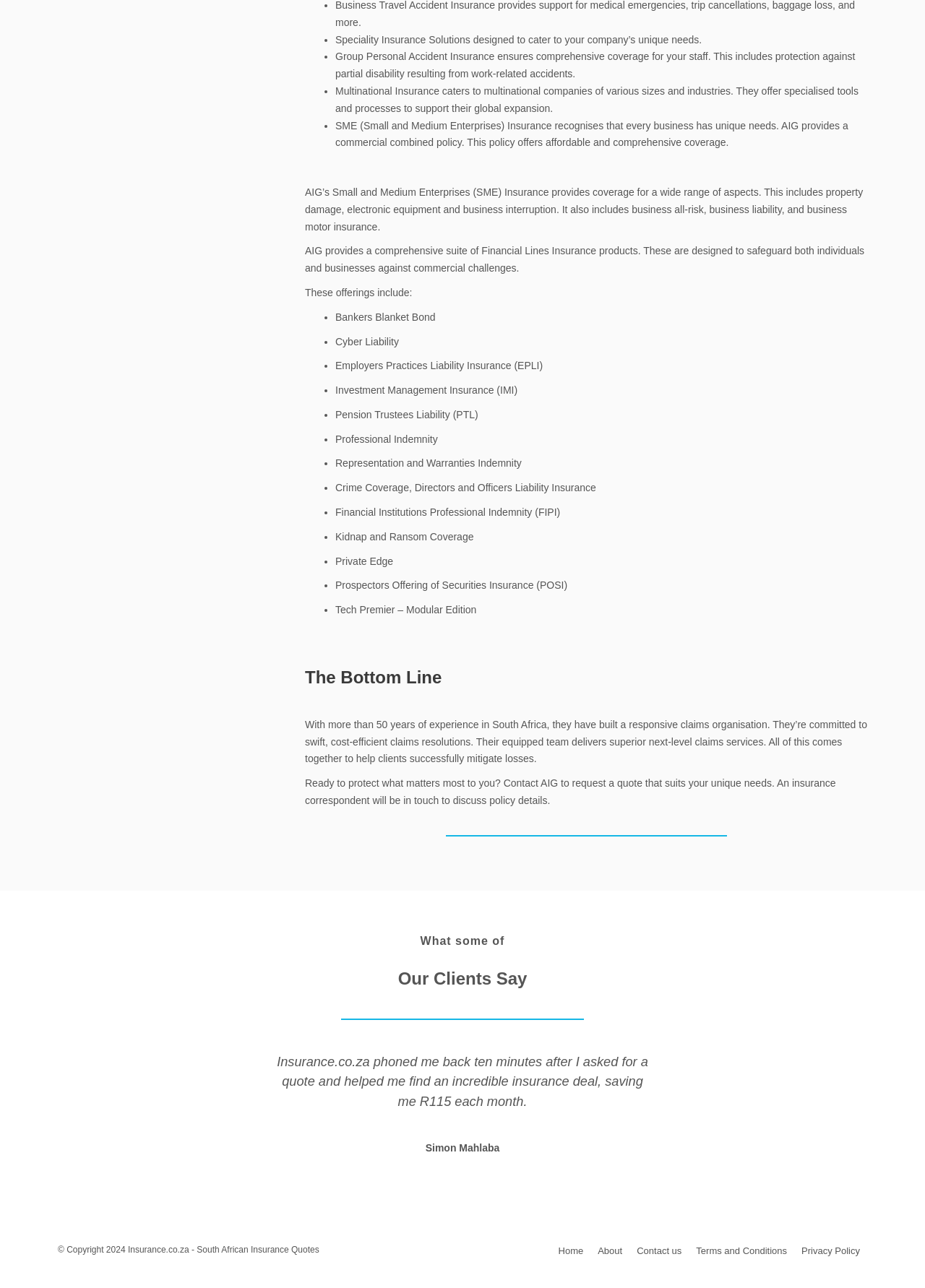Calculate the bounding box coordinates of the UI element given the description: "About".

[0.638, 0.959, 0.681, 0.983]